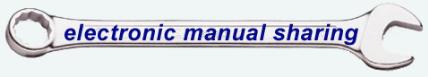Provide a one-word or short-phrase answer to the question:
What is the purpose of the wrench symbol?

practical approach